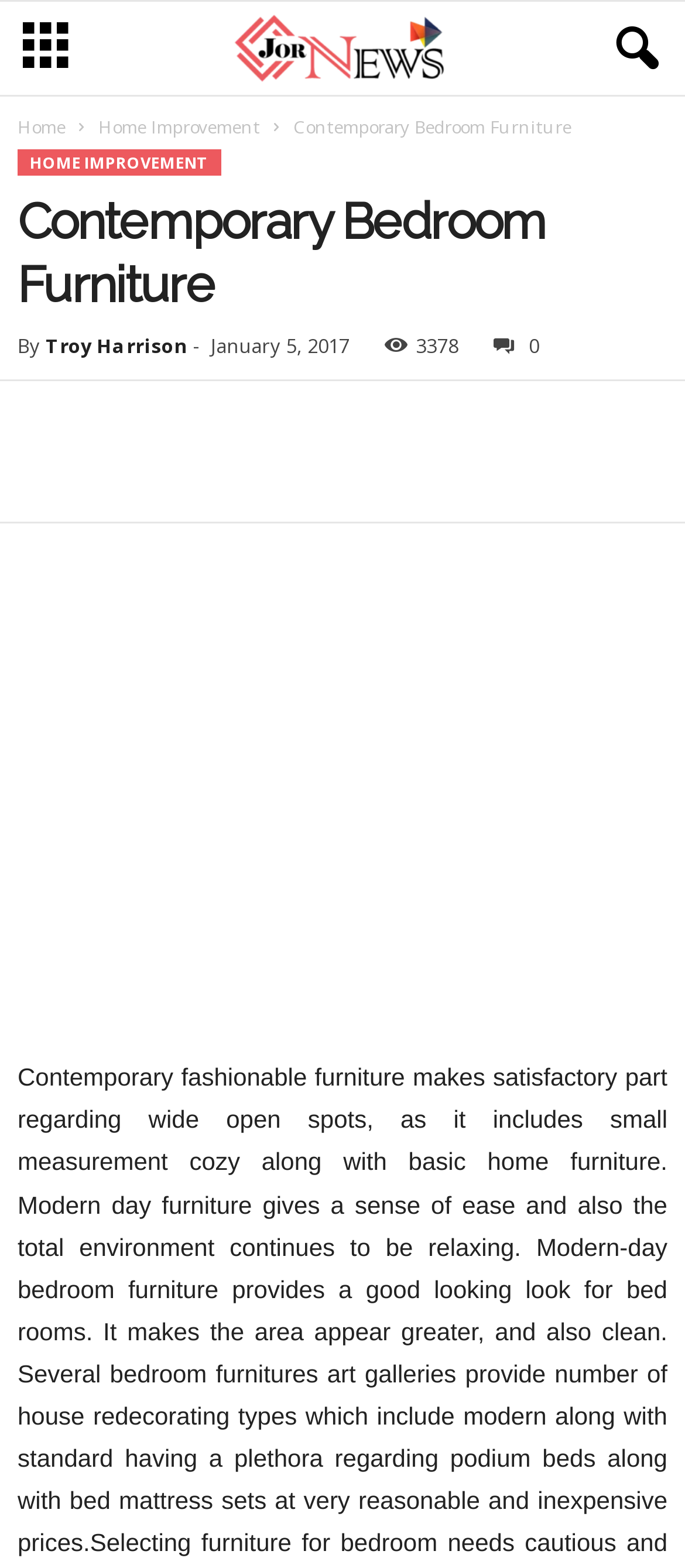Please determine the bounding box coordinates for the element with the description: "0".

[0.679, 0.679, 0.744, 0.696]